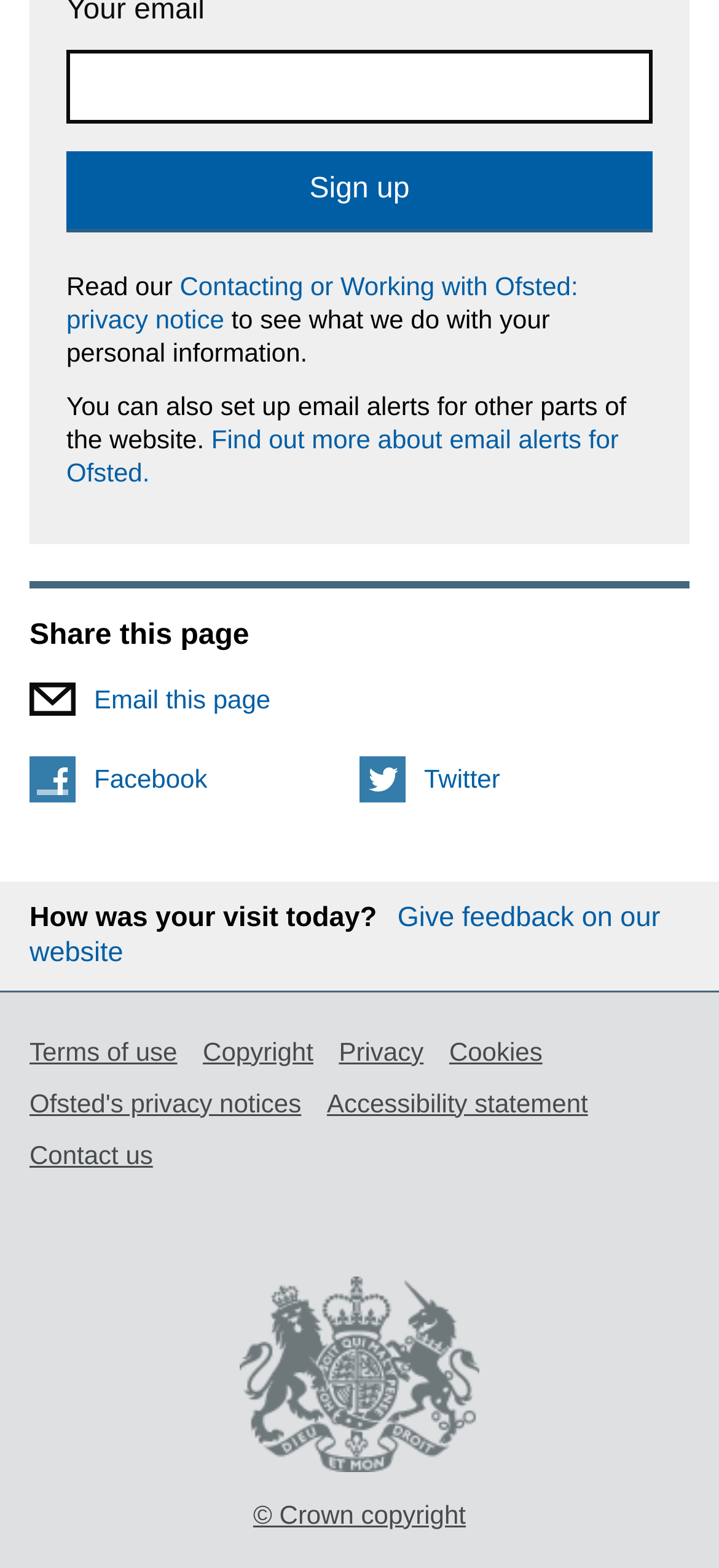Look at the image and answer the question in detail:
What is the topic of the 'Contacting or Working with Ofsted: privacy notice' link?

The link 'Contacting or Working with Ofsted: privacy notice' is located near a sentence mentioning personal information, implying that it provides information about how Ofsted handles personal data when contacting or working with them.